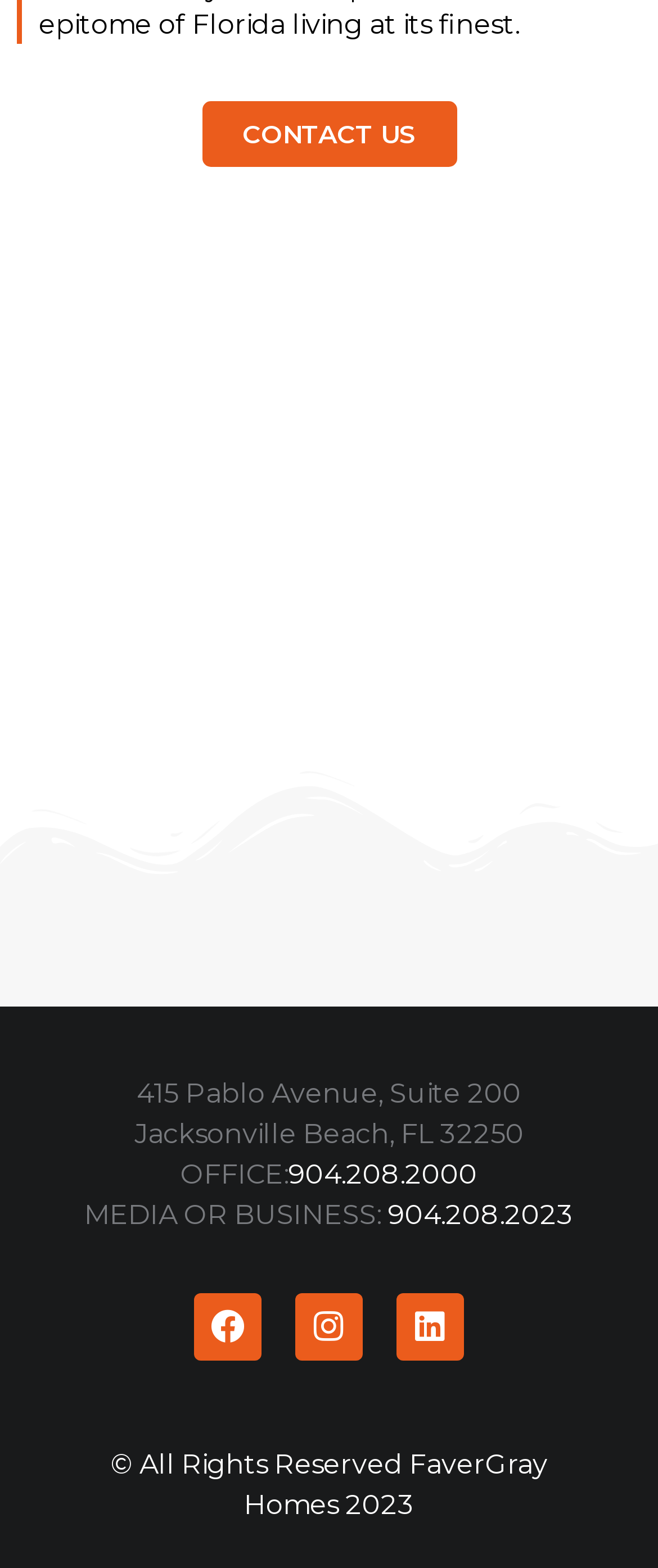Specify the bounding box coordinates (top-left x, top-left y, bottom-right x, bottom-right y) of the UI element in the screenshot that matches this description: Instagram

[0.449, 0.825, 0.551, 0.868]